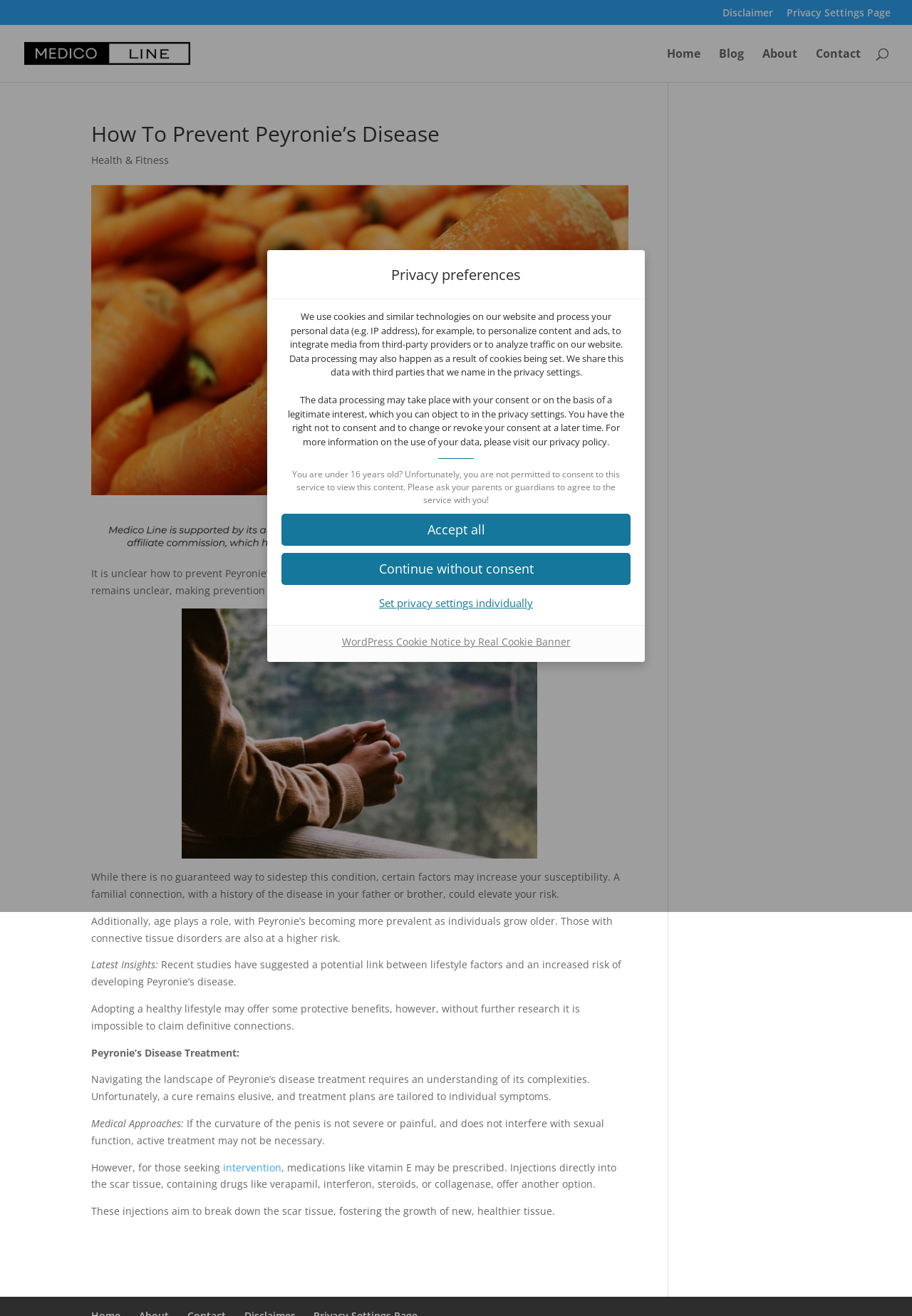How many buttons are there in the privacy preferences modal?
Refer to the image and give a detailed response to the question.

There are two buttons in the privacy preferences modal: 'Accept all' and 'Continue without consent'. Additionally, there is a link to 'Set privacy settings individually'.